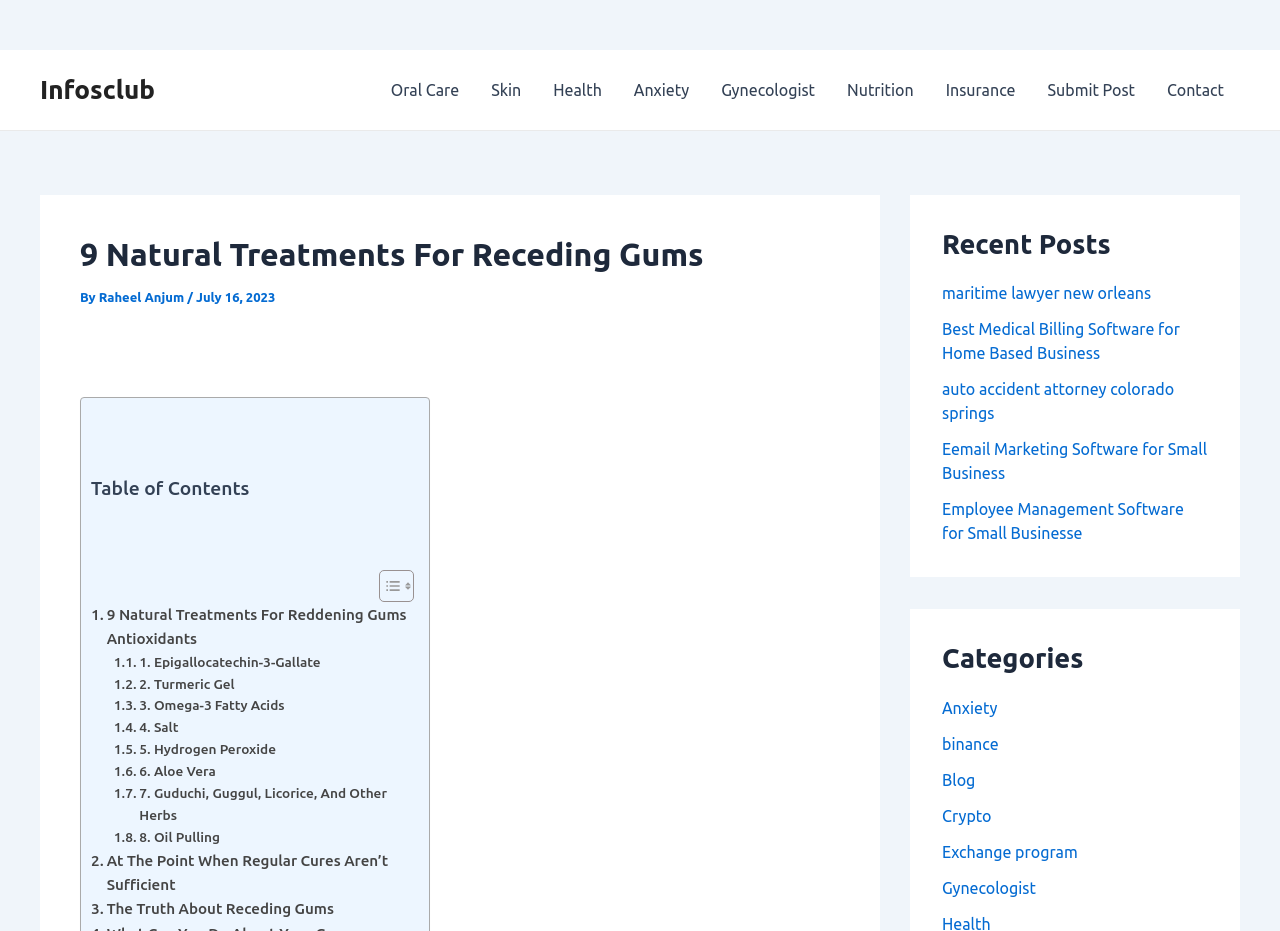Identify the bounding box coordinates of the clickable region to carry out the given instruction: "View recent posts".

[0.736, 0.244, 0.944, 0.282]